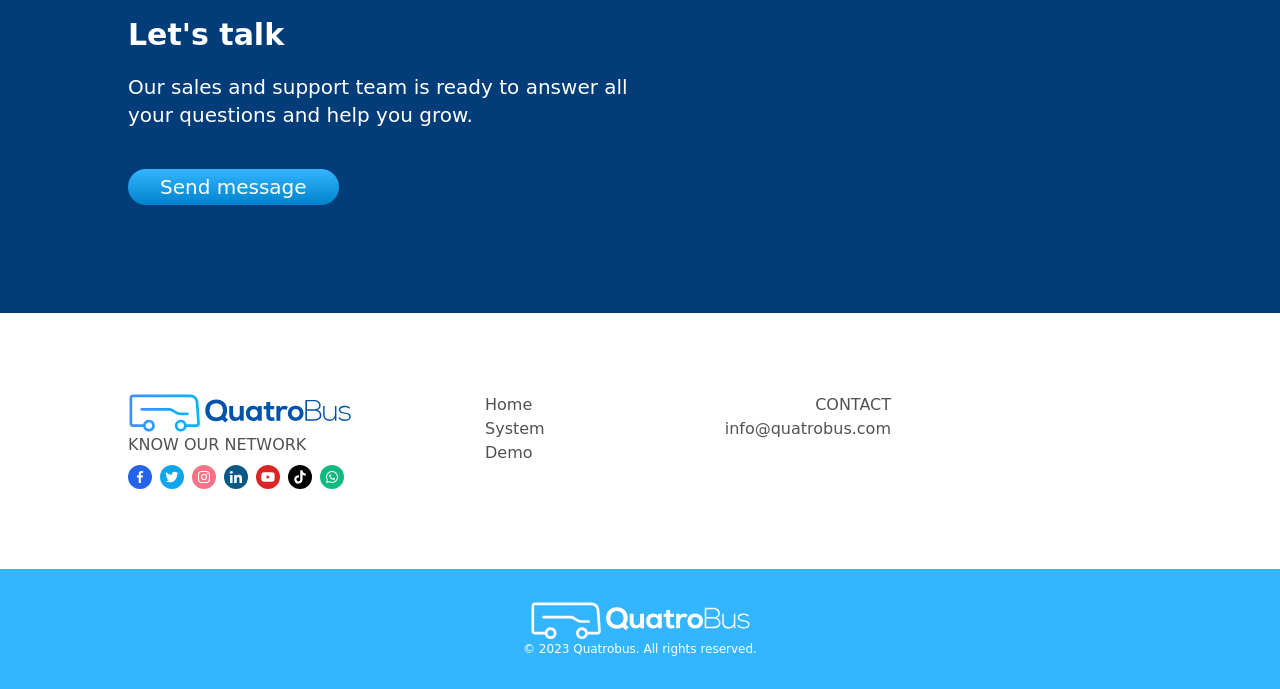What is the purpose of the 'Send message' button?
Please give a detailed and elaborate answer to the question based on the image.

The 'Send message' button is located below the heading 'Let's talk' and the description 'Our sales and support team is ready to answer all your questions and help you grow.' This suggests that the button is intended to facilitate communication with the sales and support team, likely to ask questions or seek help.